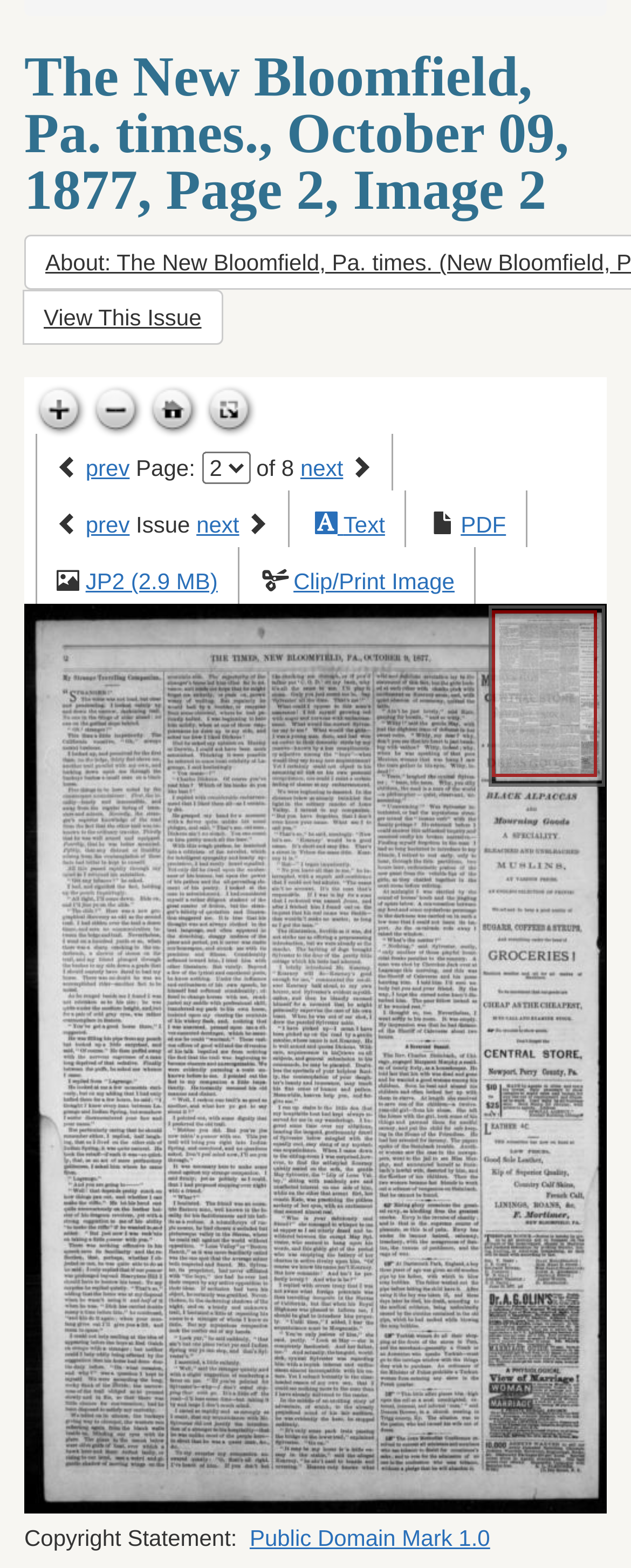Using floating point numbers between 0 and 1, provide the bounding box coordinates in the format (top-left x, top-left y, bottom-right x, bottom-right y). Locate the UI element described here: JP2 (2.9 MB)

[0.136, 0.362, 0.345, 0.379]